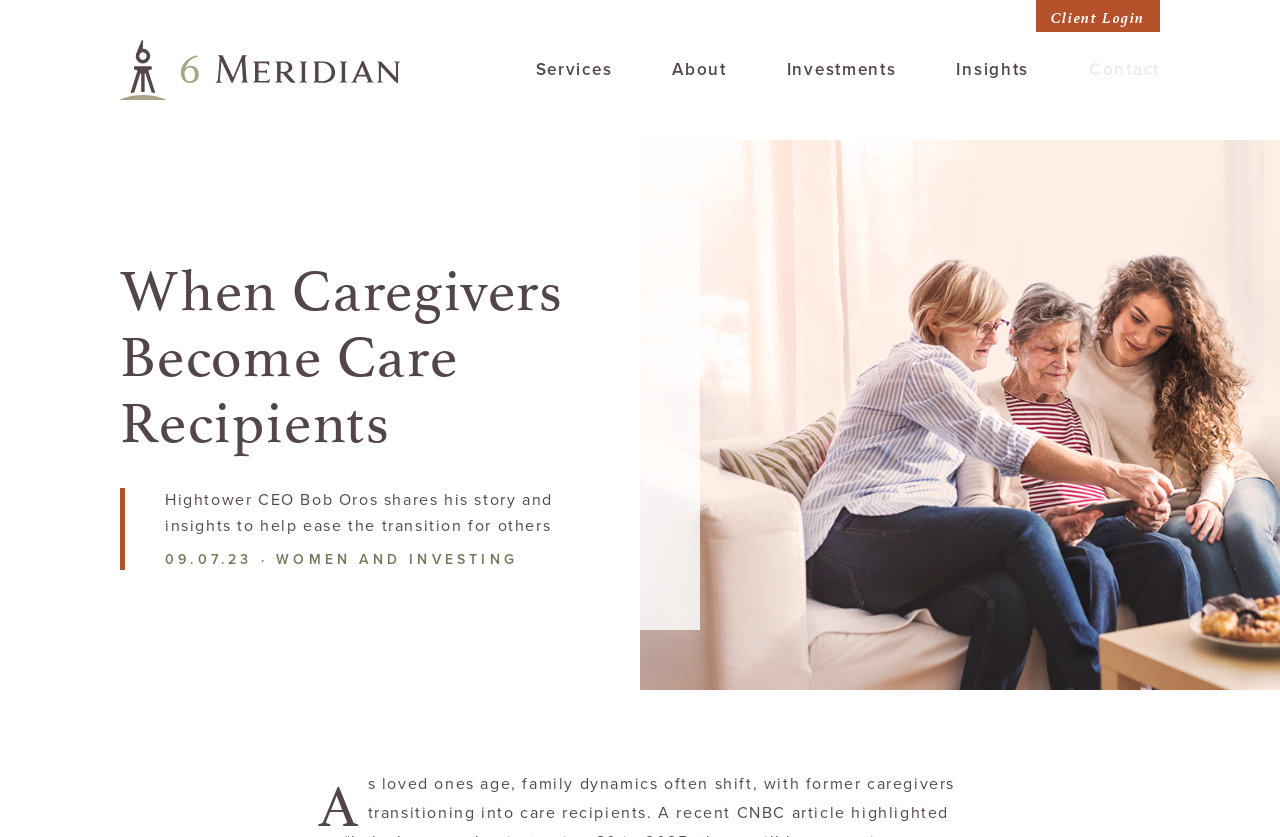What is the name of the company?
Using the image, elaborate on the answer with as much detail as possible.

I determined the answer by looking at the navigation menu and finding the link '6 Meridian' which is likely the name of the company.